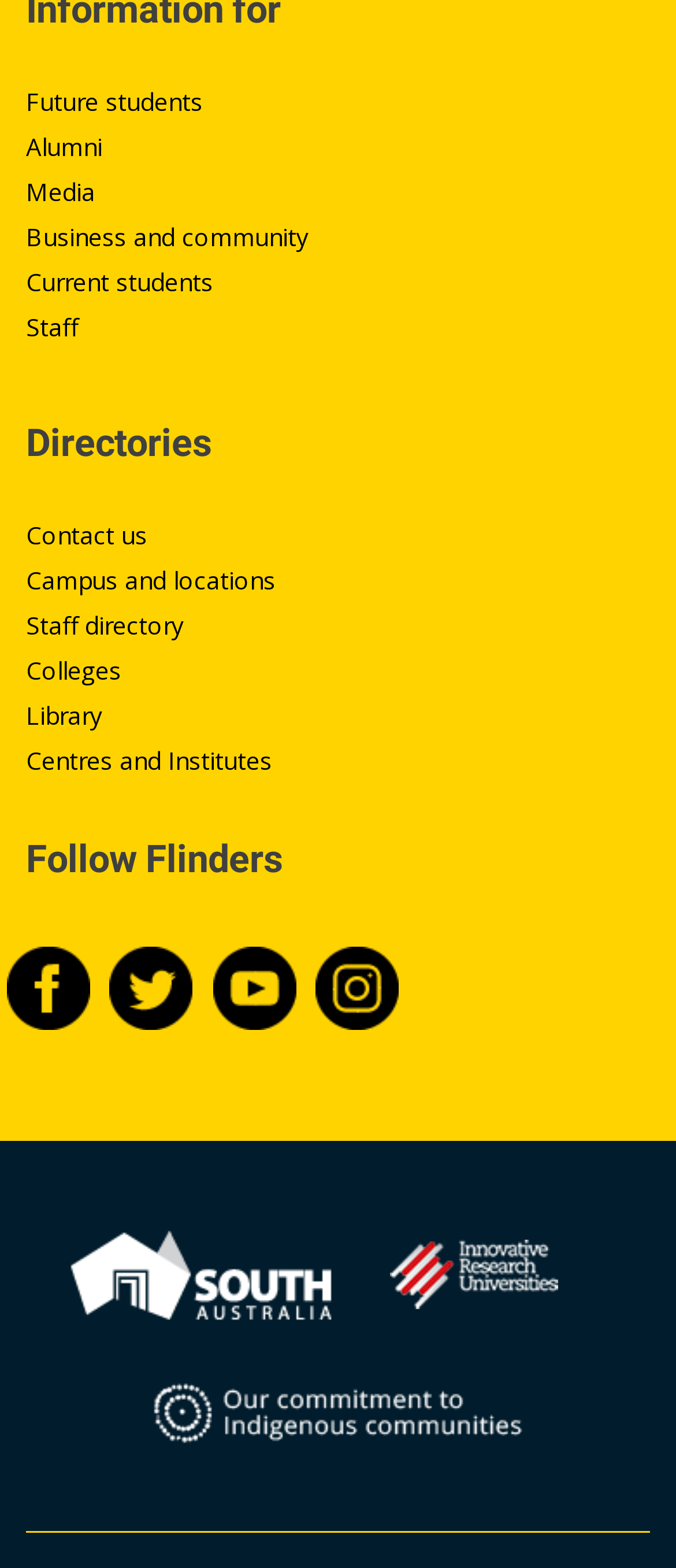Answer succinctly with a single word or phrase:
How many types of users are catered to in the top navigation menu?

6